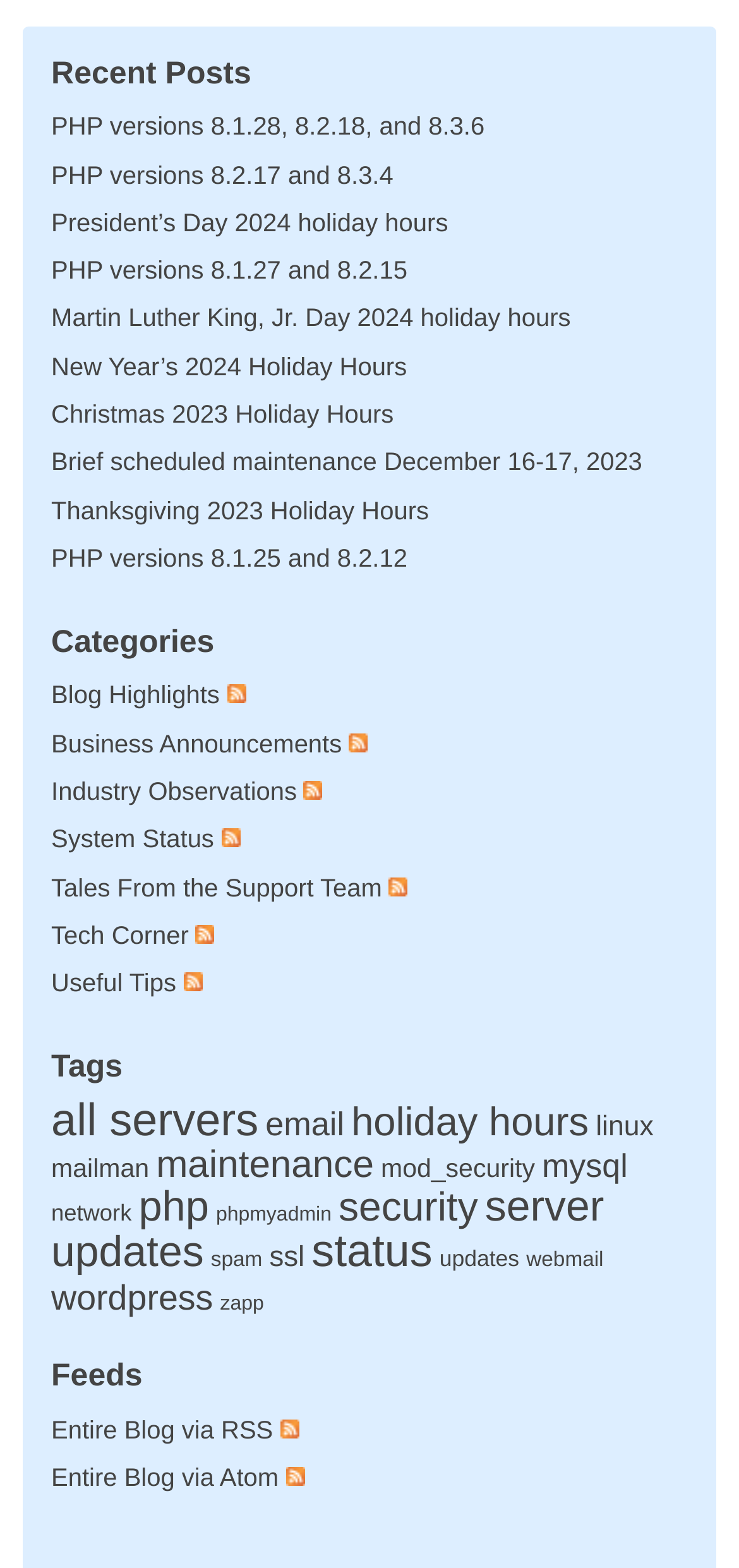How many tags are there?
Look at the image and provide a detailed response to the question.

I counted the number of links under the 'Tags' heading, and there are 21 tags, including 'all servers', 'email', 'holiday hours', and so on.